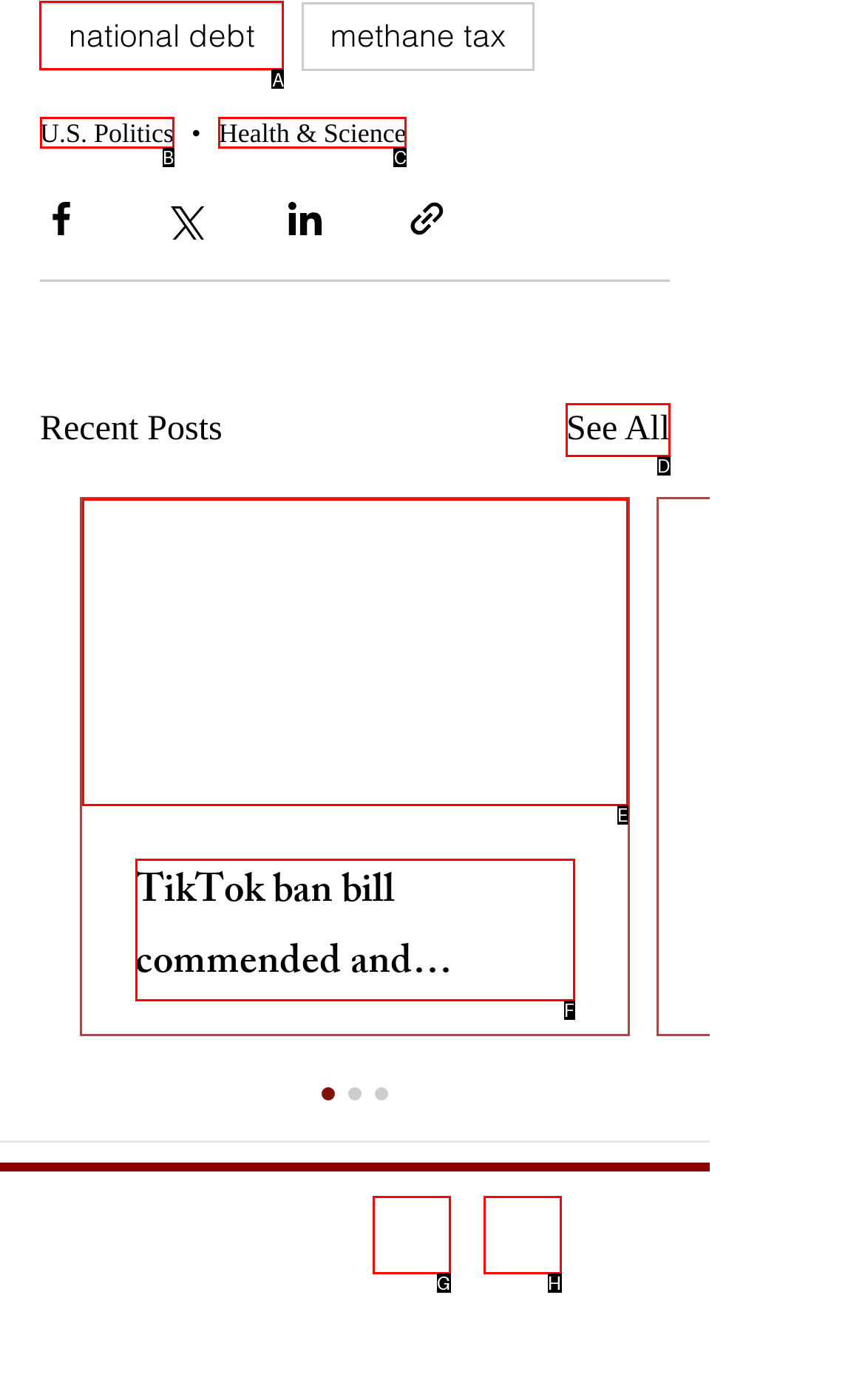Identify the correct option to click in order to accomplish the task: Explore quotes by Ben Jonson Provide your answer with the letter of the selected choice.

None